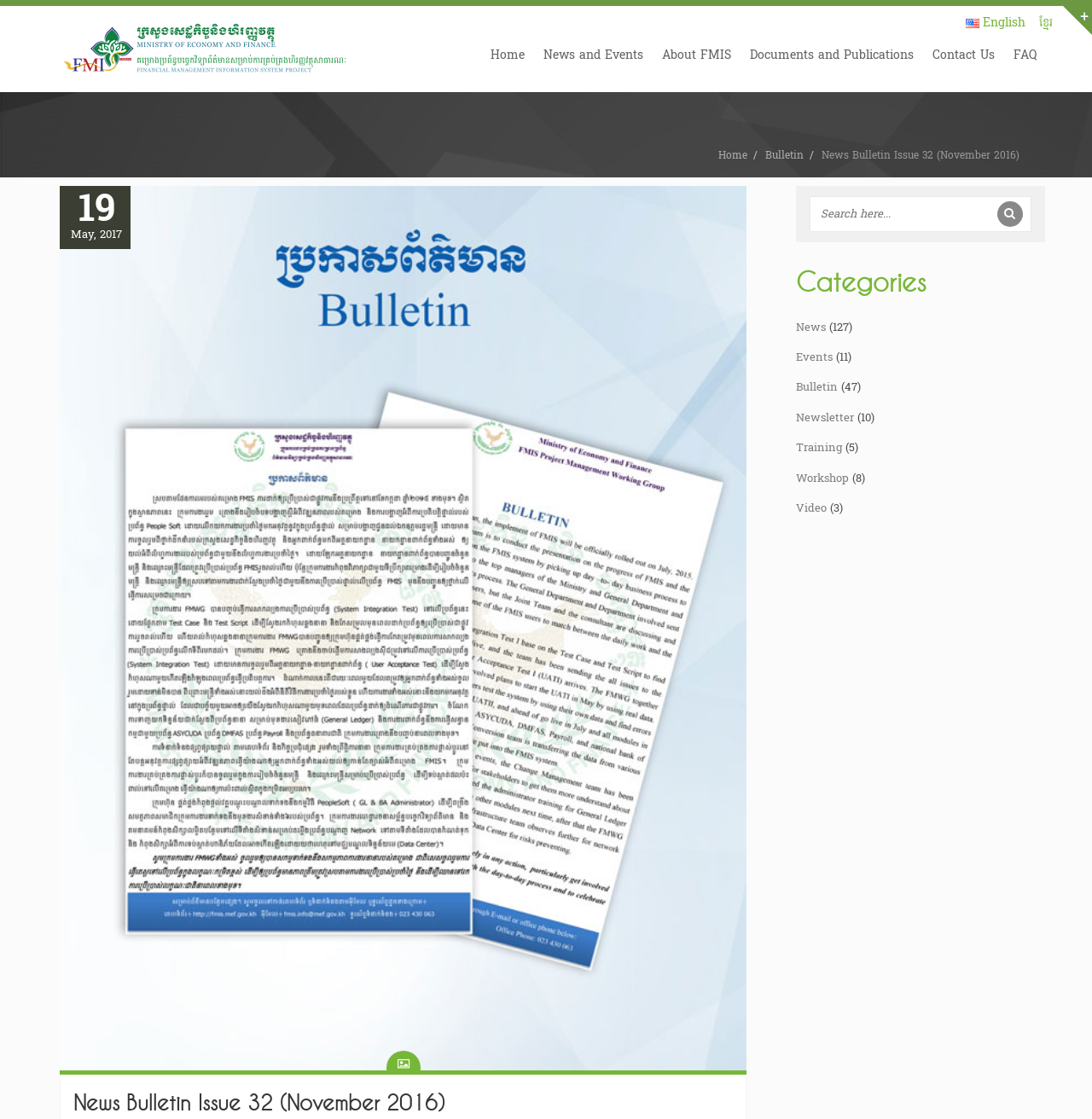Determine the bounding box for the UI element as described: "FAQ". The coordinates should be represented as four float numbers between 0 and 1, formatted as [left, top, right, bottom].

[0.92, 0.037, 0.957, 0.062]